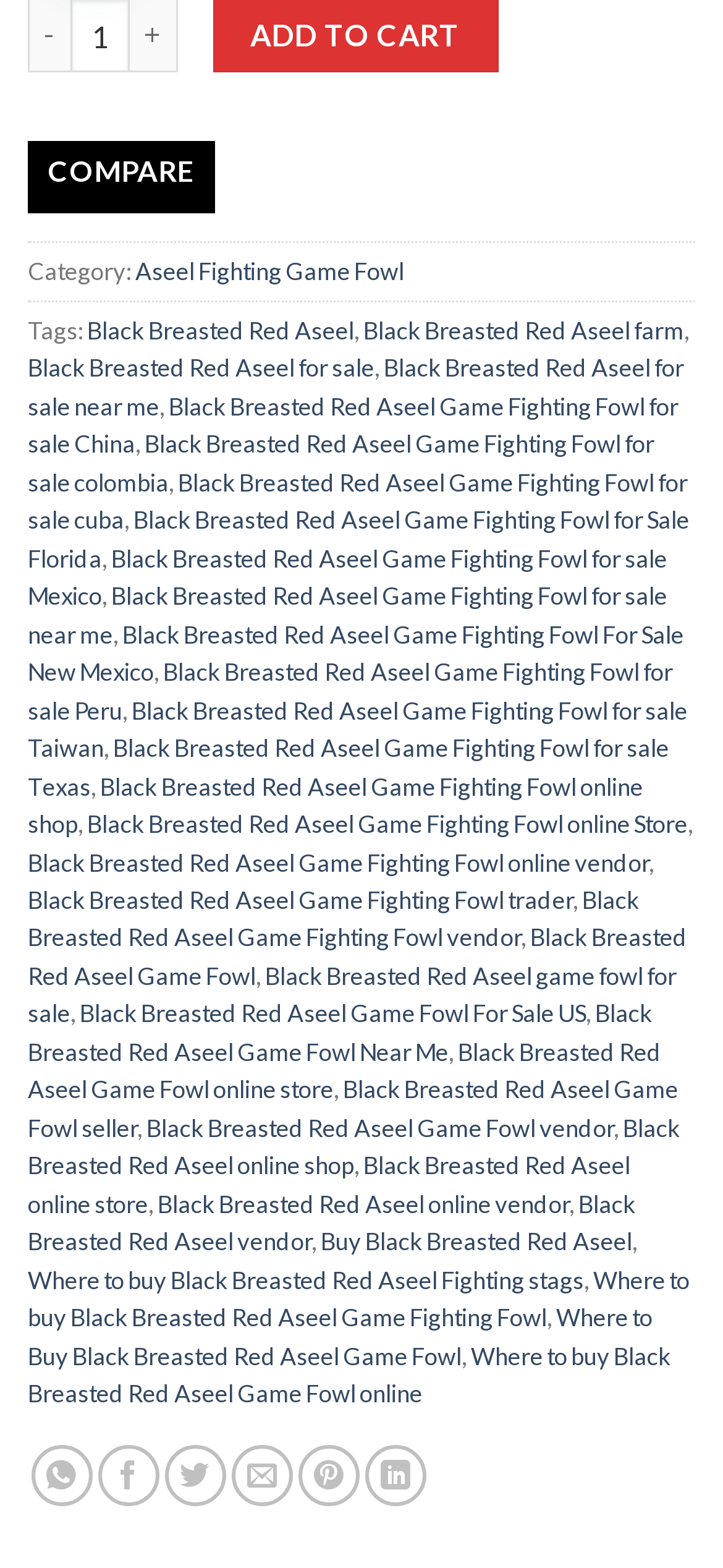Determine the bounding box coordinates for the area you should click to complete the following instruction: "Click on 'Black Breasted Red Aseel Game Fowl online store' link".

[0.038, 0.661, 0.915, 0.704]